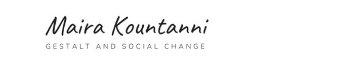Please answer the following question using a single word or phrase: 
What is the focus of Maira Kountanni's work?

Gestalt therapy and social change